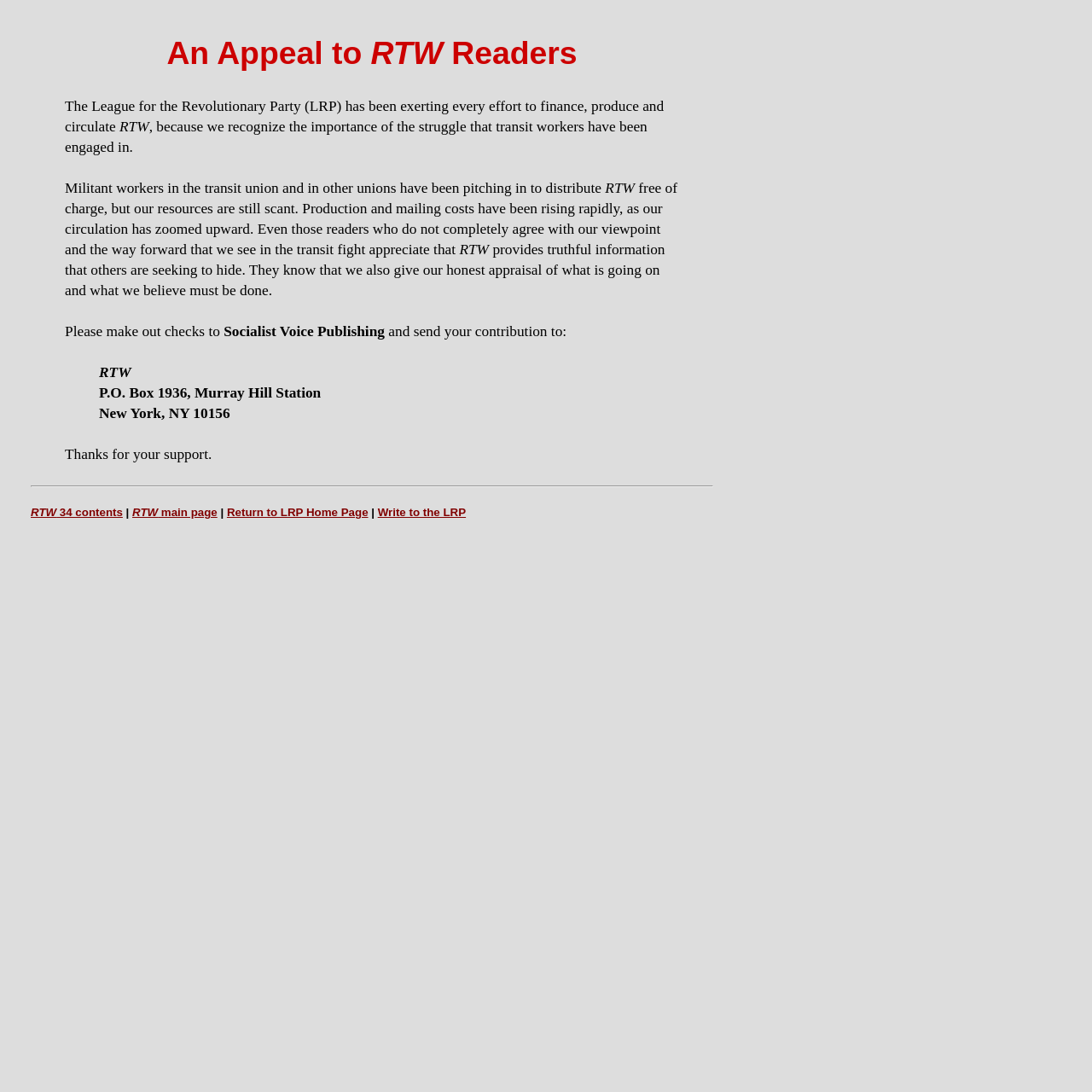Locate the UI element described by Write to the LRP and provide its bounding box coordinates. Use the format (top-left x, top-left y, bottom-right x, bottom-right y) with all values as floating point numbers between 0 and 1.

[0.346, 0.463, 0.427, 0.475]